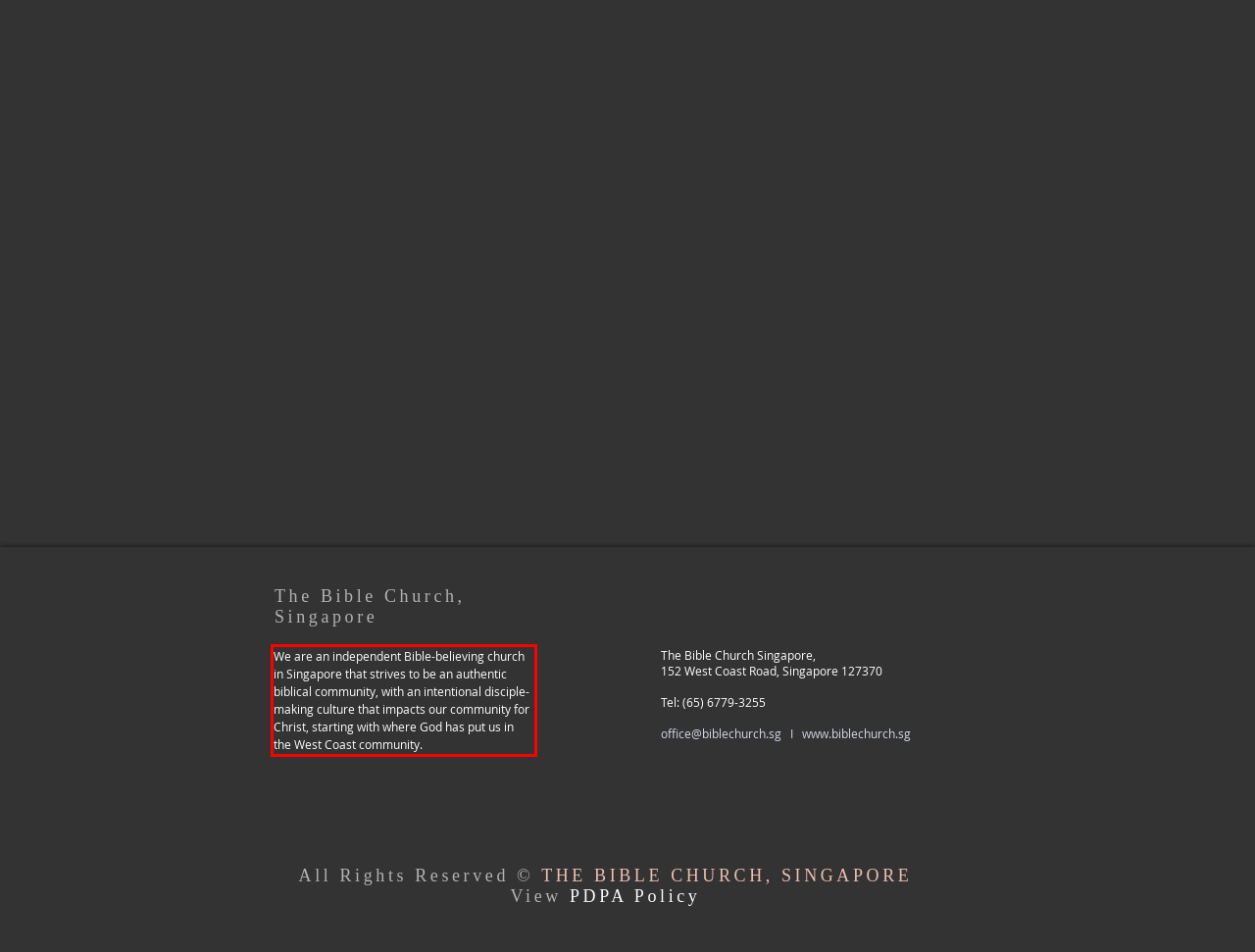In the screenshot of the webpage, find the red bounding box and perform OCR to obtain the text content restricted within this red bounding box.

We are an independent Bible-believing church in Singapore that strives to be an authentic biblical community, with an intentional disciple-making culture that impacts our community for Christ, starting with where God has put us in the West Coast community.